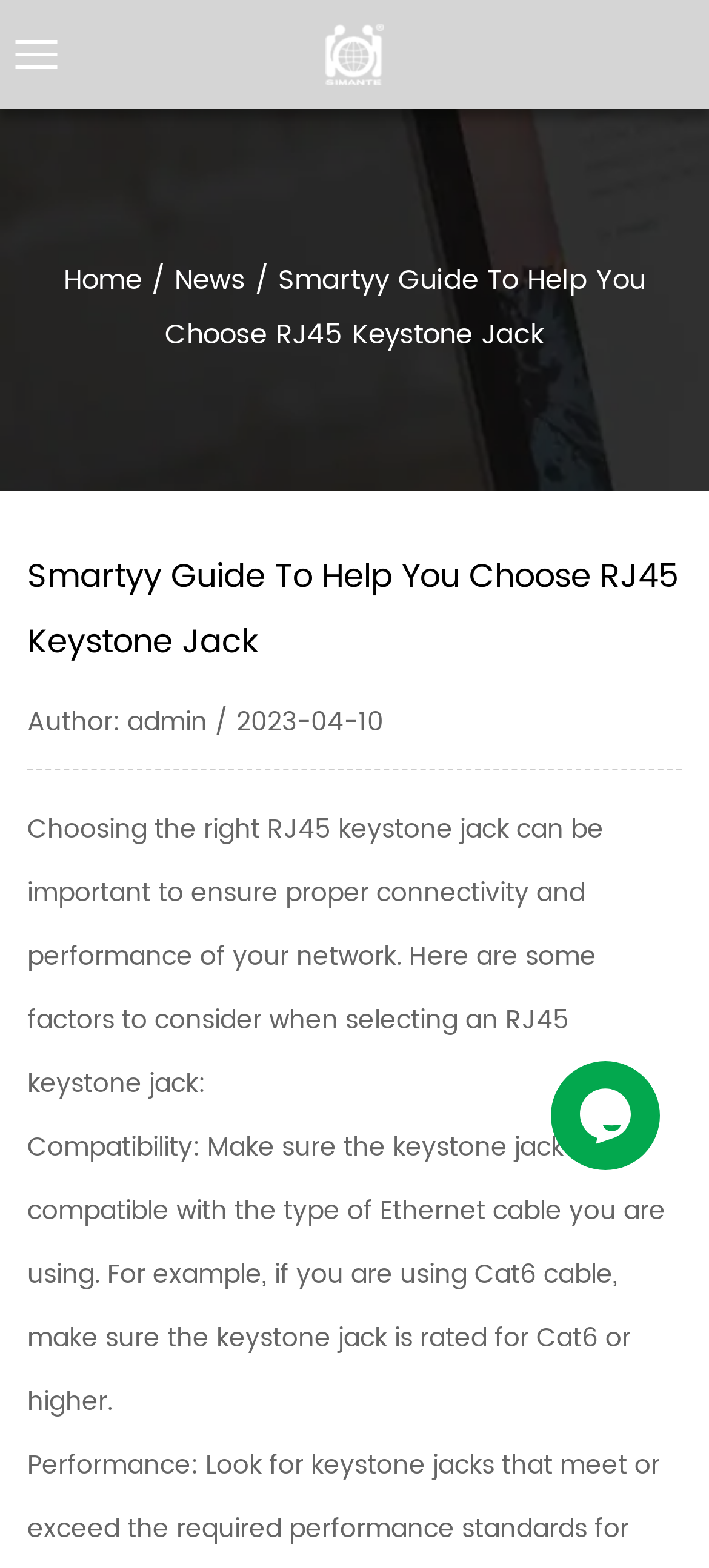What is the company name mentioned on the webpage?
Use the information from the image to give a detailed answer to the question.

I found the company name by looking at the top-left corner of the webpage, where there is a link and an image with the same name, which is 'Yuyao Simante Network Communication Equipment Co., Ltd.'.